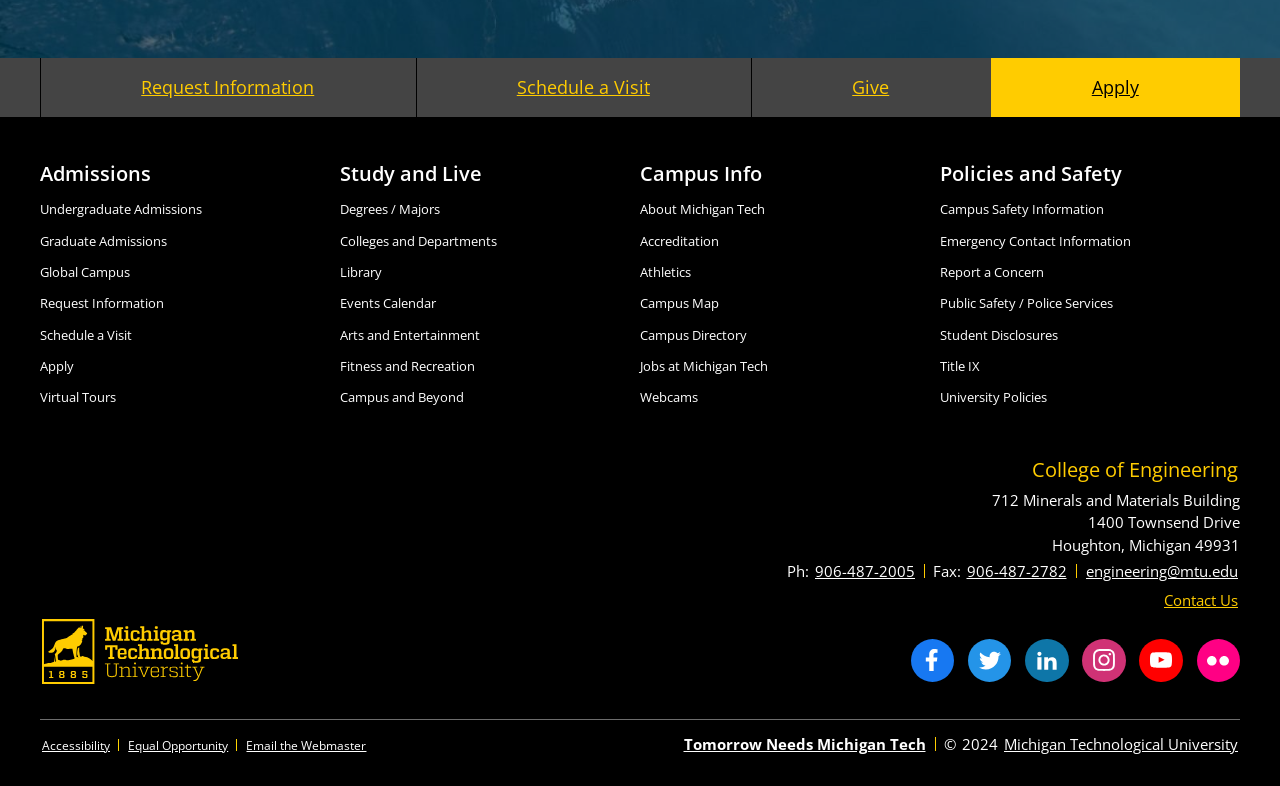Locate the bounding box coordinates of the region to be clicked to comply with the following instruction: "Contact Us". The coordinates must be four float numbers between 0 and 1, in the form [left, top, right, bottom].

[0.908, 0.752, 0.969, 0.776]